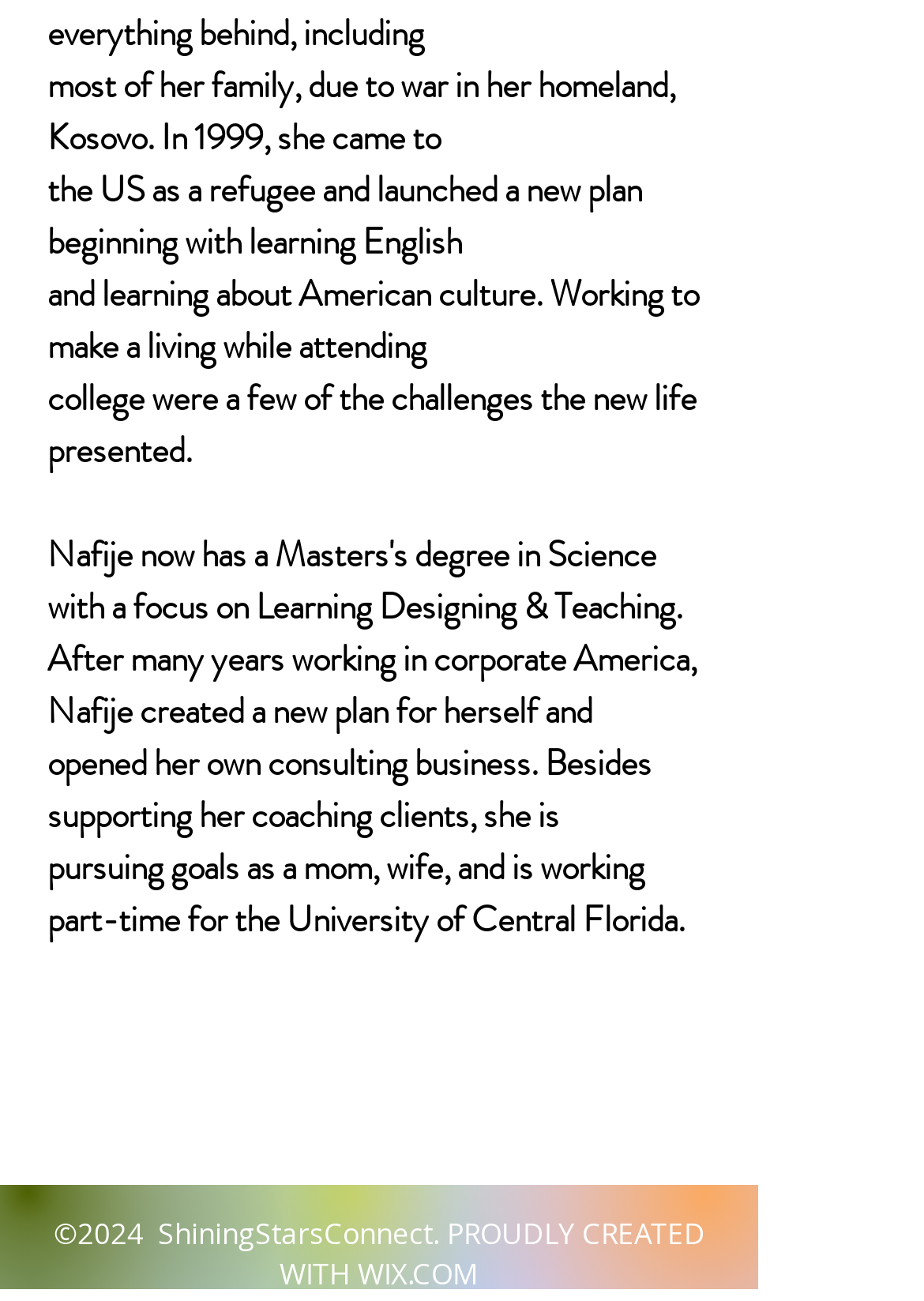What is Nafije doing part-time?
Please use the image to provide an in-depth answer to the question.

According to the text, besides supporting her coaching clients, Nafije is pursuing goals as a mom, wife, and is working part-time for the University of Central Florida.